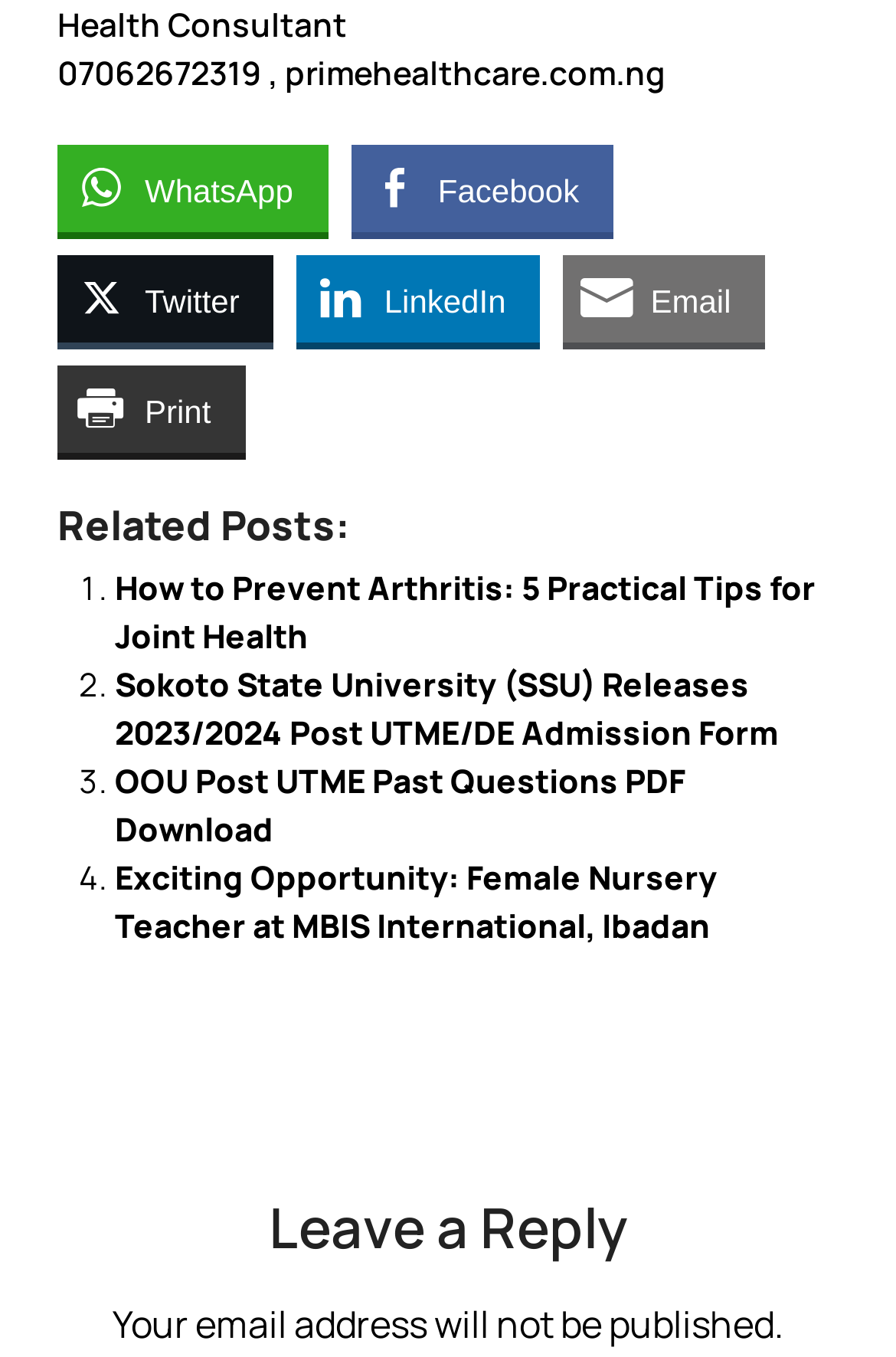What is the title of the first related post?
Can you provide a detailed and comprehensive answer to the question?

The first related post is listed under the 'Related Posts:' heading, and its title is 'How to Prevent Arthritis: 5 Practical Tips for Joint Health'.